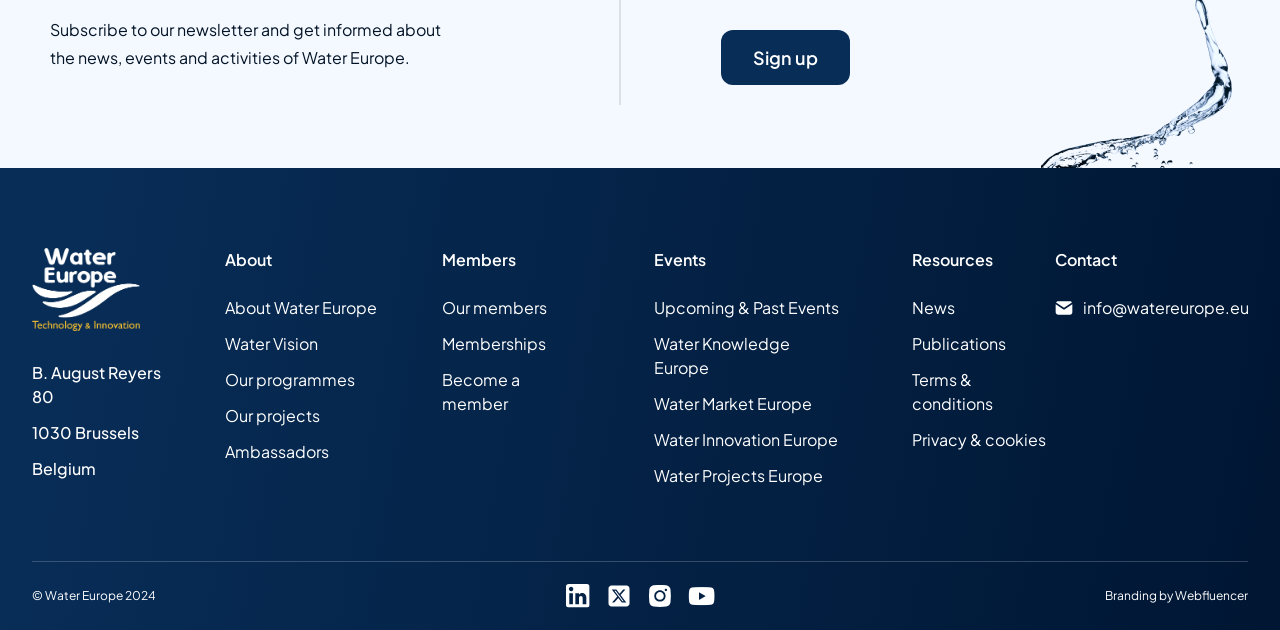Using the details from the image, please elaborate on the following question: What social media platforms does Water Europe have a presence on?

The webpage provides links to Water Europe's social media presence, including Youtube, which is represented by the Youtube logo and the text 'Youtube '. This suggests that Water Europe has an official Youtube channel.